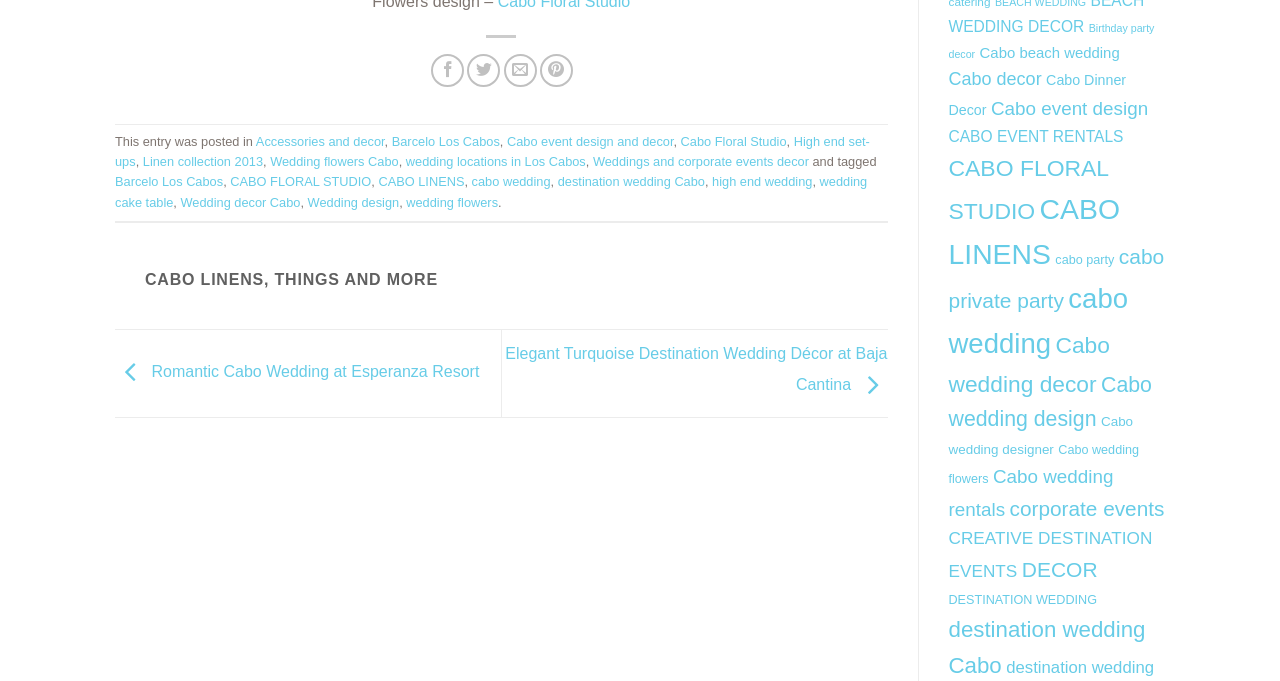Please specify the bounding box coordinates for the clickable region that will help you carry out the instruction: "Share on Facebook".

[0.337, 0.079, 0.363, 0.128]